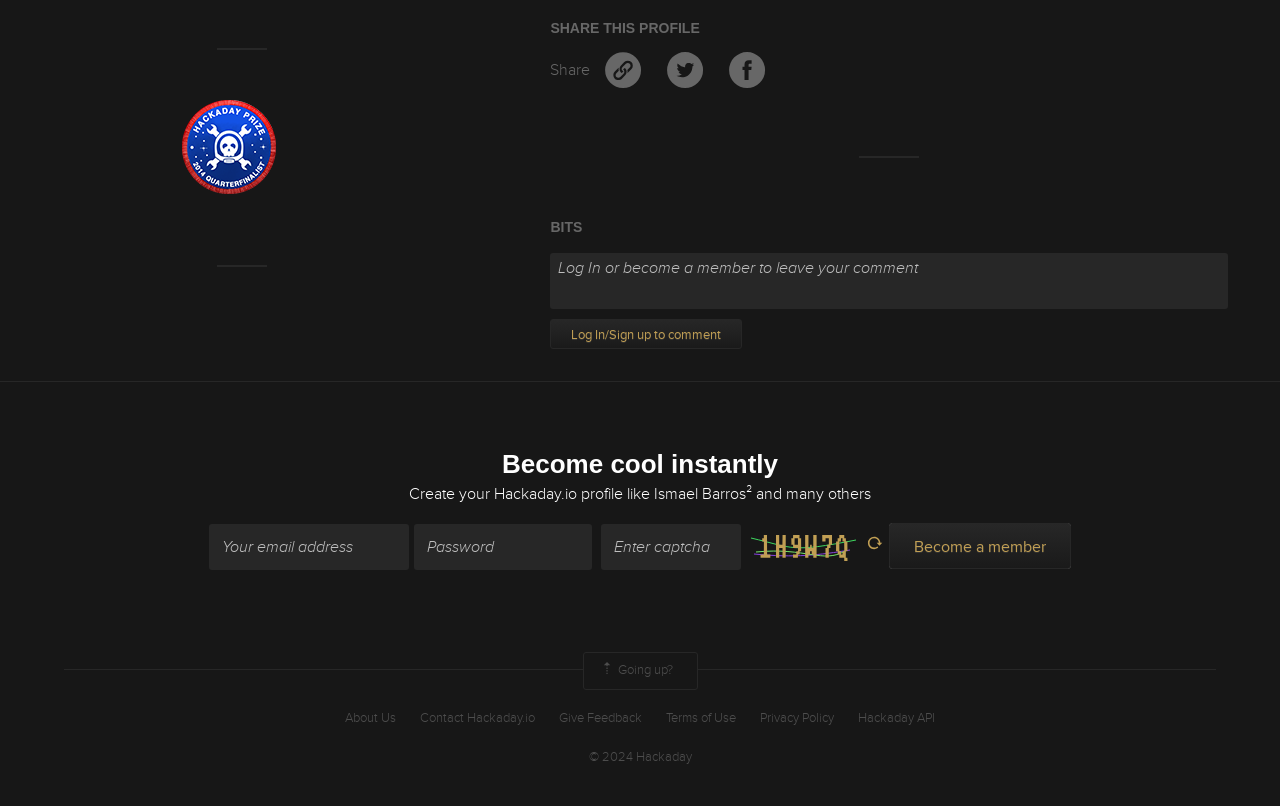What is the purpose of the 'Become a member' button?
Using the visual information from the image, give a one-word or short-phrase answer.

Become a member